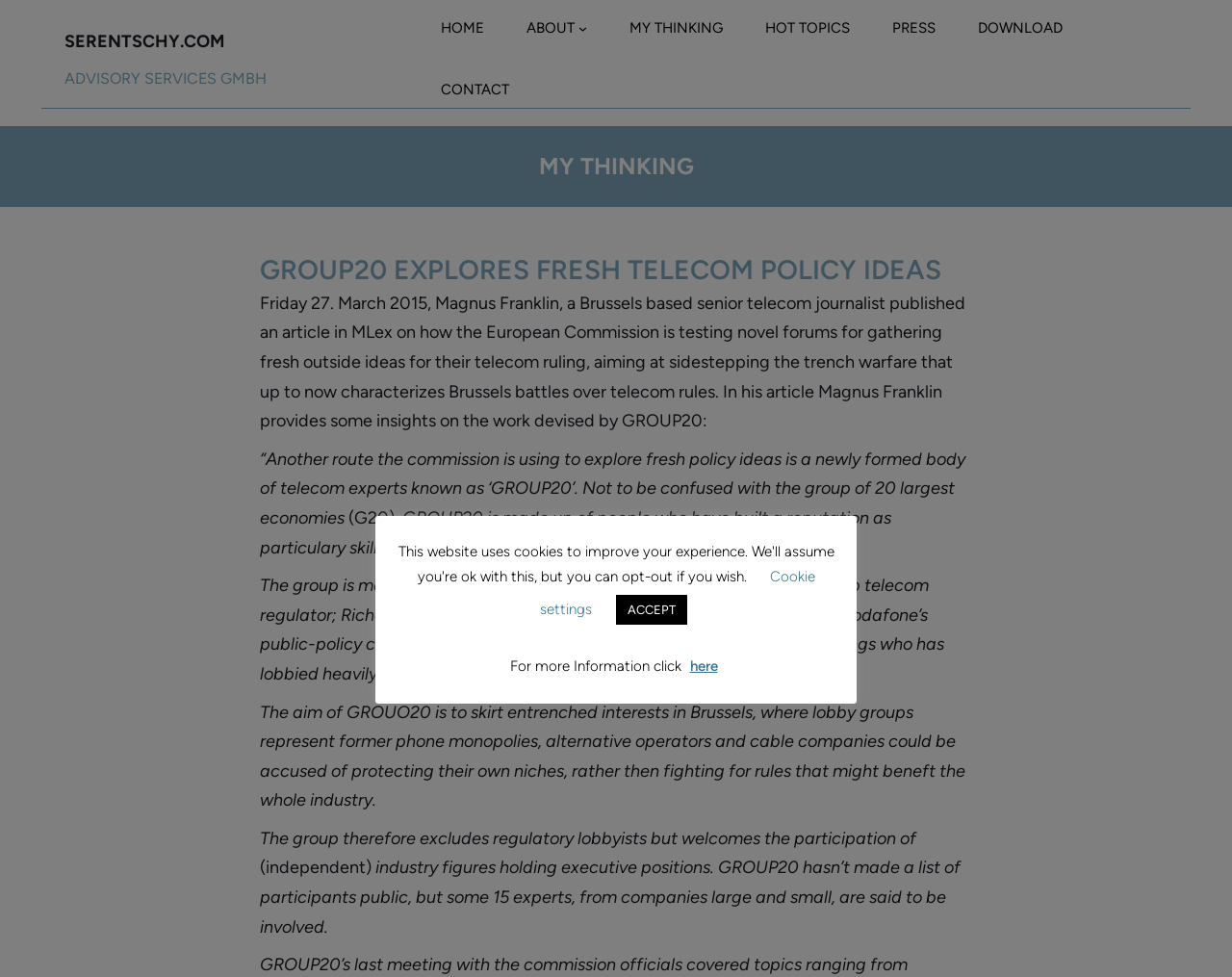What is the orientation of the separator element?
Refer to the image and answer the question using a single word or phrase.

Horizontal